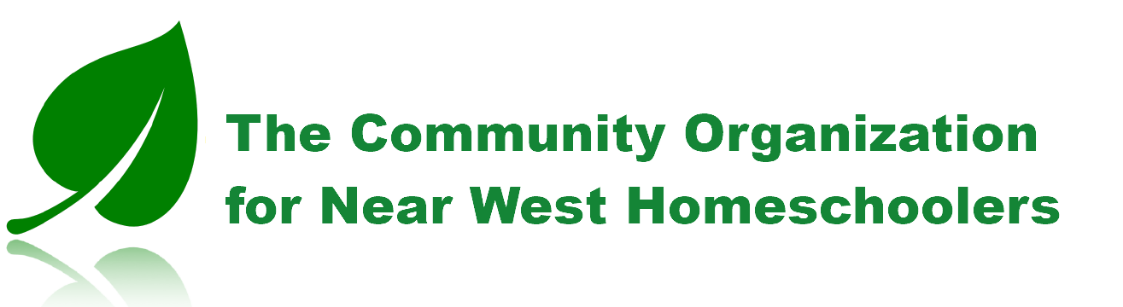What is the logo's overall design theme?
Relying on the image, give a concise answer in one word or a brief phrase.

education and community